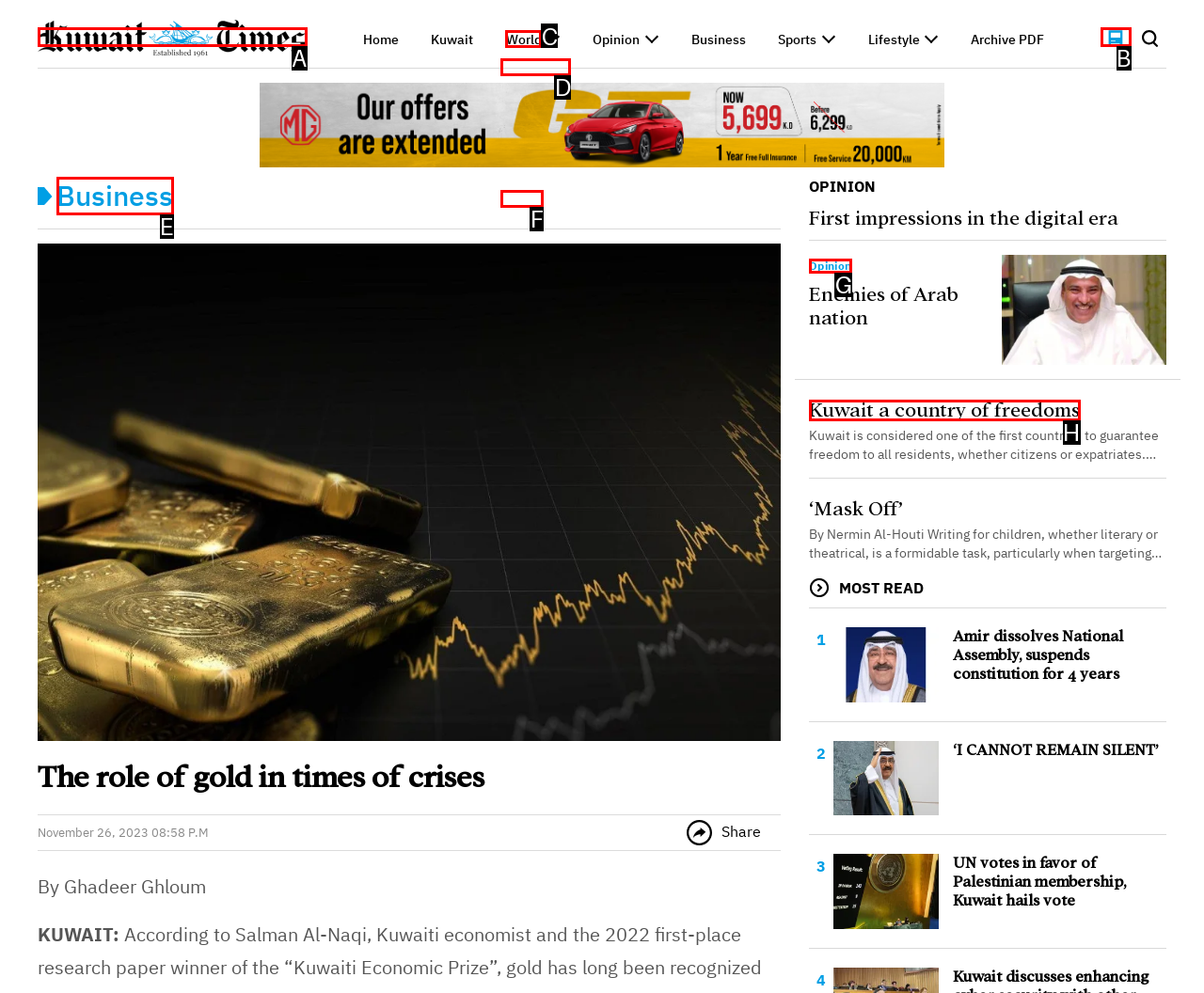Find the HTML element that suits the description: Kuwait a country of freedoms
Indicate your answer with the letter of the matching option from the choices provided.

H